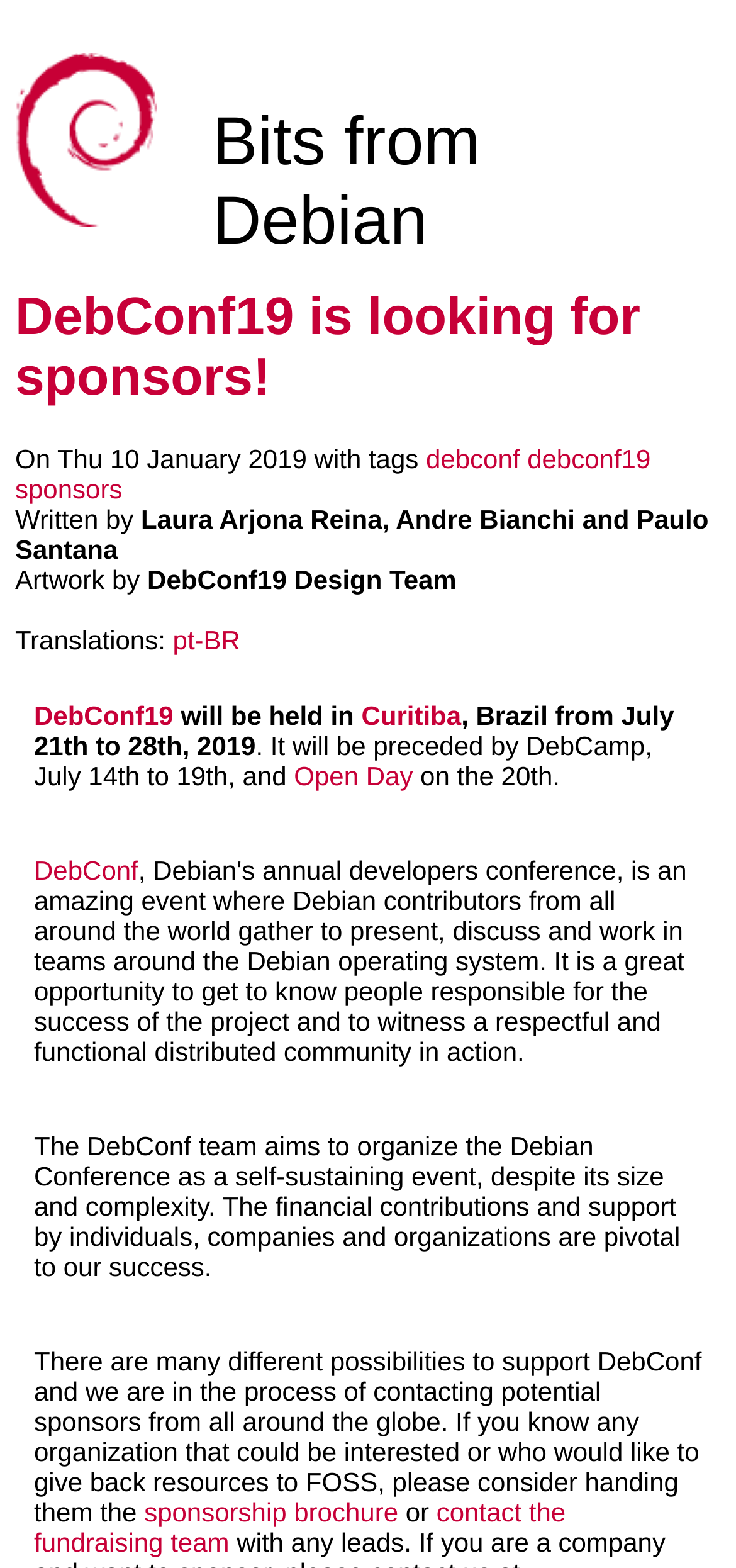Please provide a comprehensive response to the question based on the details in the image: Who wrote the article?

I found the answer by looking at the text content of the webpage, specifically the sentence 'Written by Laura Arjona Reina, Andre Bianchi and Paulo Santana' which indicates the authors of the article.